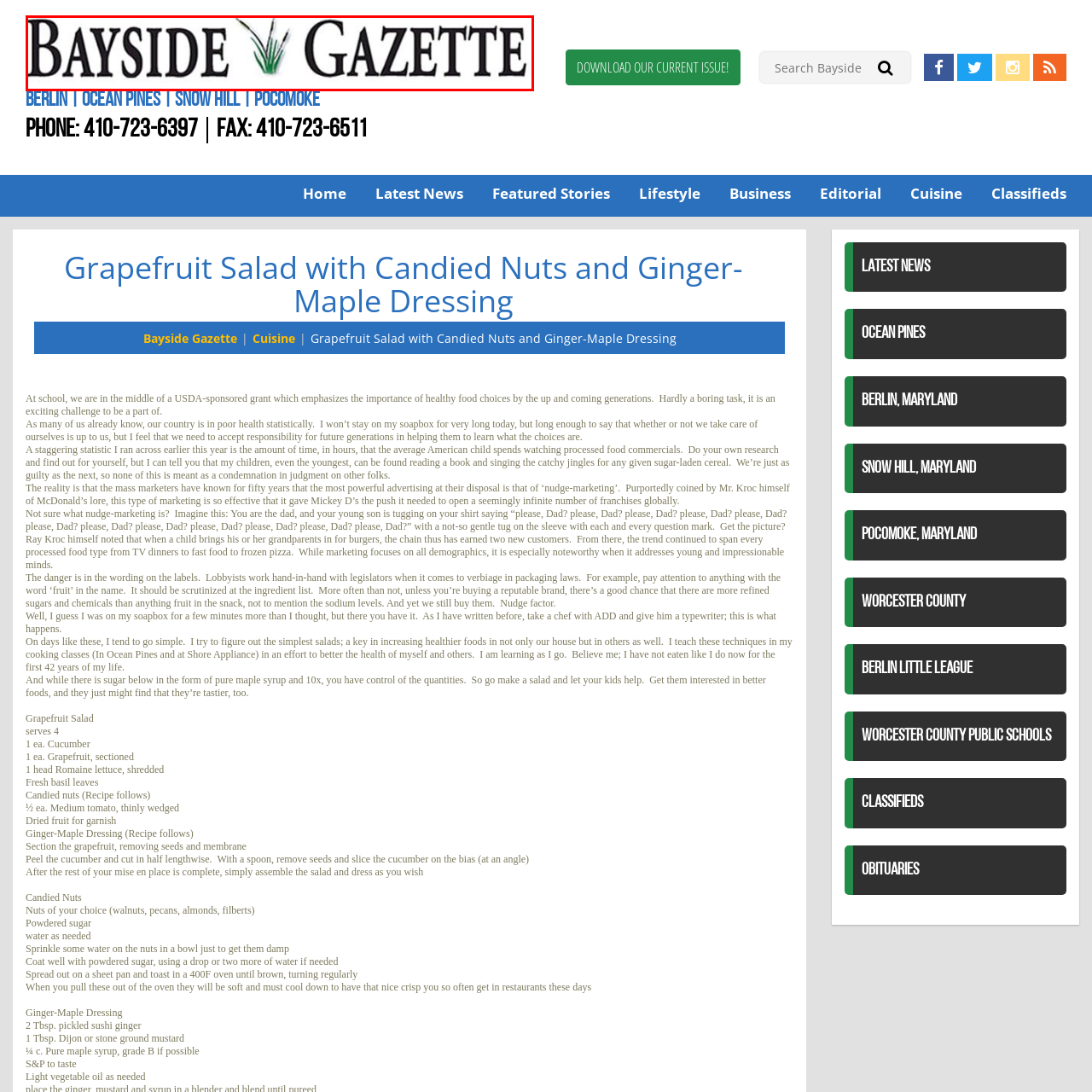Write a comprehensive caption detailing the image within the red boundary.

The image displays the logo of "Bayside Gazette," a local newspaper dedicated to covering news and events in Berlin, Ocean Pines, and surrounding areas. The logo features the words "Bayside" and "Gazette" in bold, elegant typography, accompanied by a stylized depiction of grass, symbolizing the publication's connection to the natural beauty of the bayside region. This branding reflects the newspaper's focus on community stories, local news, and lifestyle content relevant to its readers. The logo serves as a visual anchor for the publication's identity, emphasizing its role as a trusted source of information in the community.